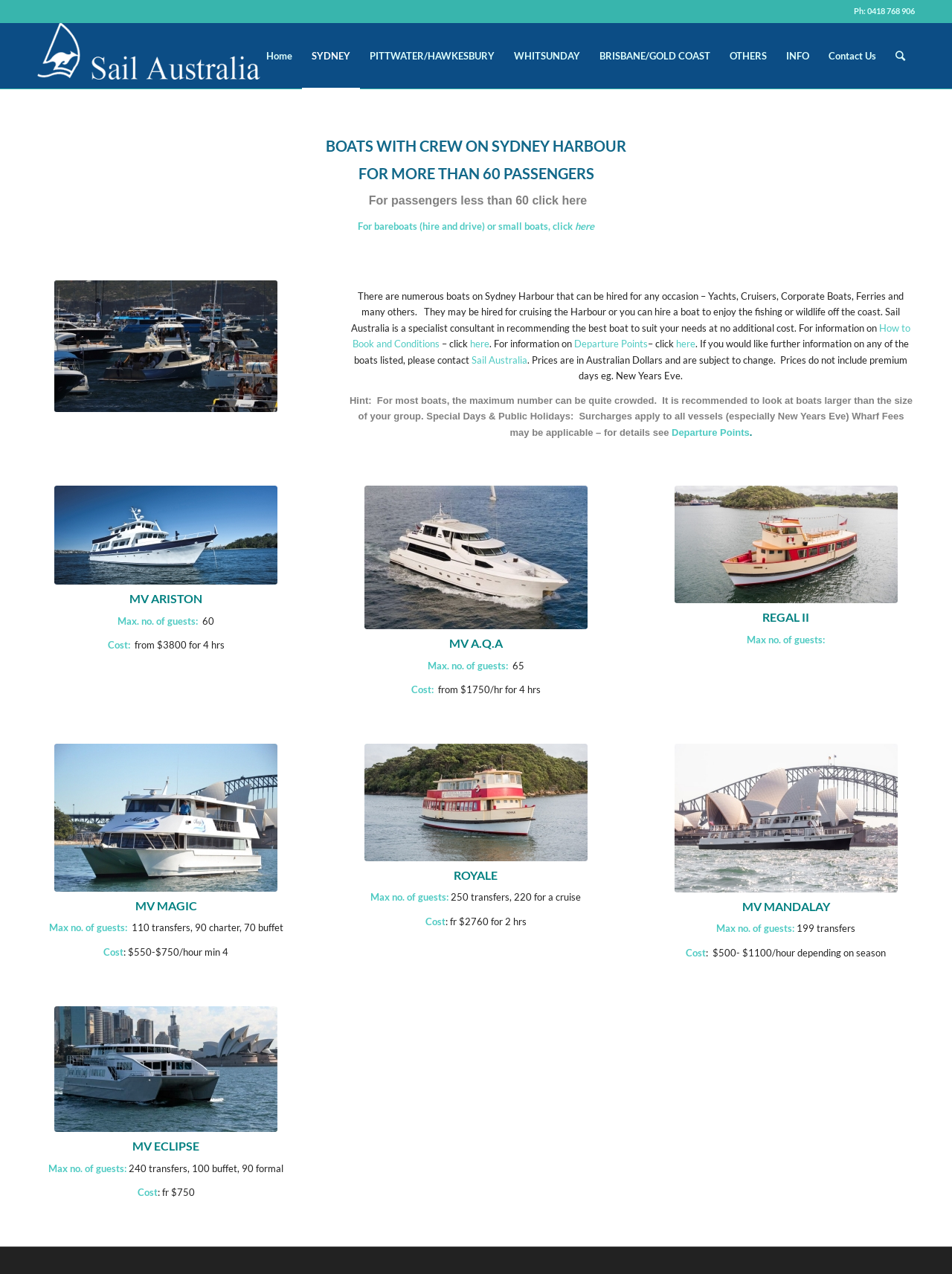Write a detailed summary of the webpage, including text, images, and layout.

This webpage is about skippered boats that can accommodate over 60 guests, specifically for sailing in Australia. At the top, there is a phone number "0418 768 906" and a link to "Sail Australia" with an accompanying image. Below this, there is a navigation menu with links to "Home", "SYDNEY", "PITTWATER/HAWKESBURY", "WHITSUNDAY", "BRISBANE/GOLD COAST", "OTHERS", "INFO", and "Contact Us".

The main content of the webpage is divided into two sections. The first section has a heading "BOATS WITH CREW ON SYDNEY HARBOUR" and provides information about boats that can be hired for various occasions. There is a paragraph of text explaining the different types of boats available and the services offered by Sail Australia. Below this, there are links to "How to Book and Conditions", "Departure Points", and "Sail Australia".

The second section lists several boats with their maximum guest capacities and costs. Each boat has a heading with its name, followed by the maximum number of guests it can accommodate and its cost. There are images accompanying each boat listing. The boats listed are "MV ARISTON", "MV A.Q.A", "REGAL II", "MV MAGIC", "ROYALE", and "MV MANDALAY".